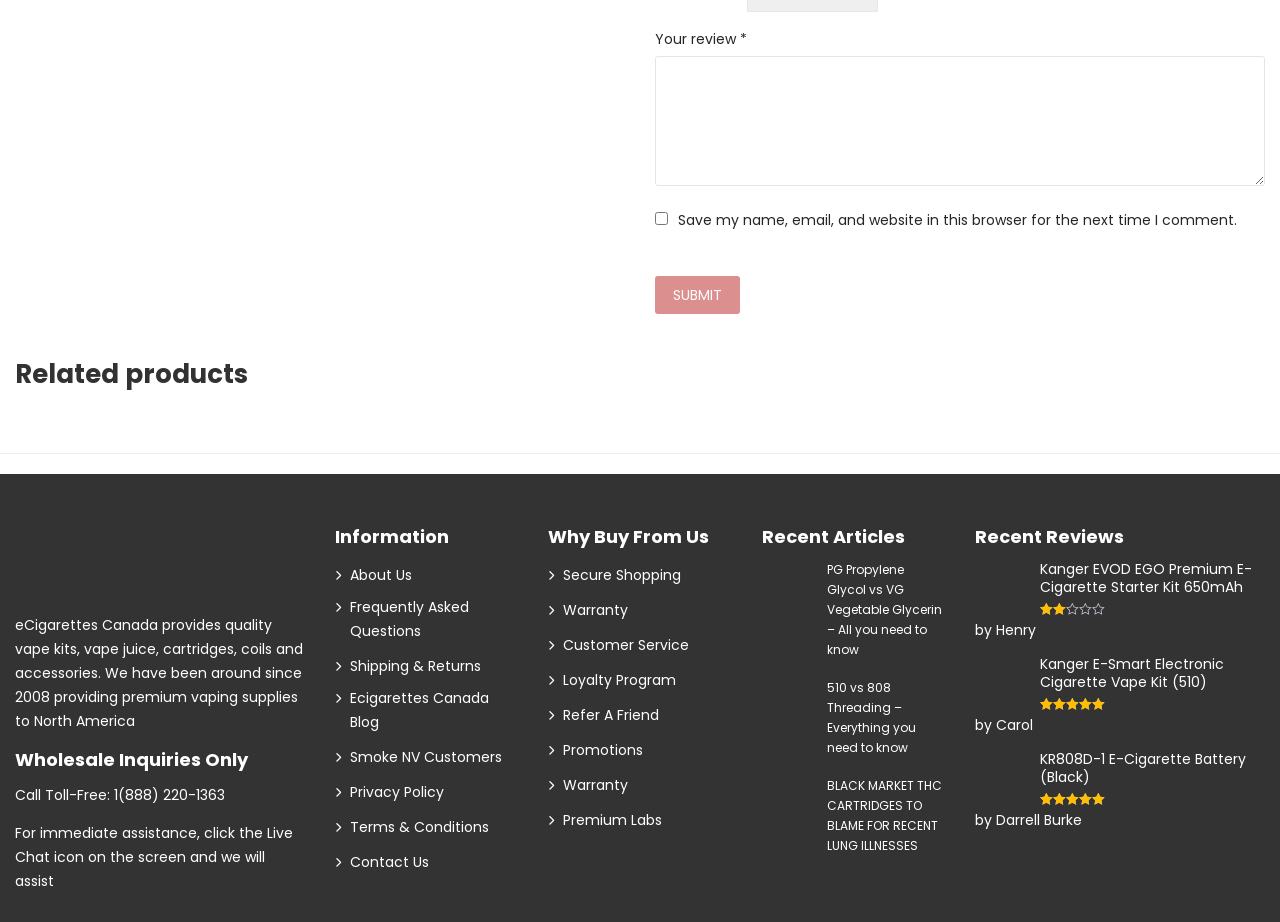Highlight the bounding box of the UI element that corresponds to this description: "Warranty".

[0.428, 0.649, 0.491, 0.675]